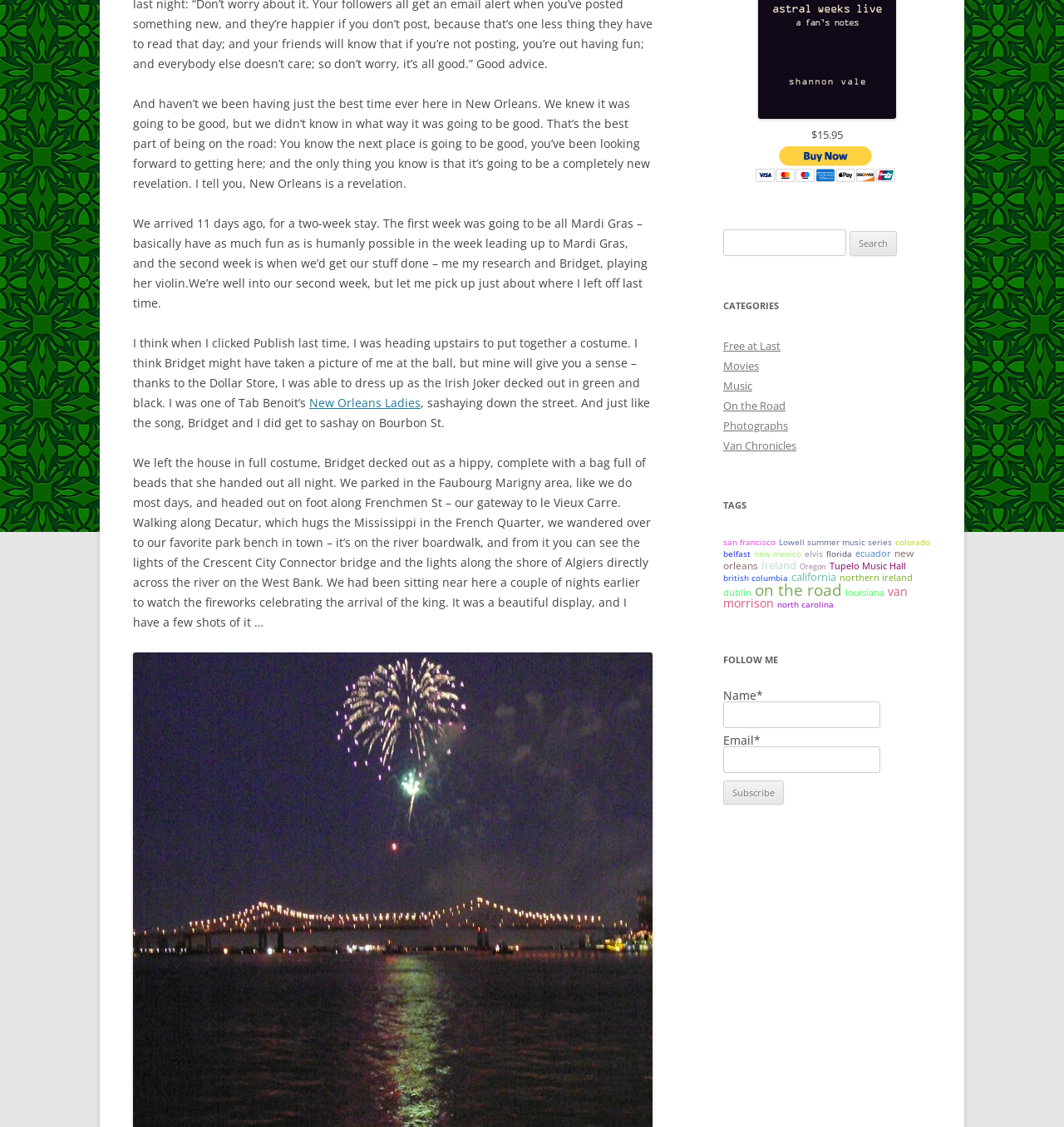Given the element description "Van Chronicles", identify the bounding box of the corresponding UI element.

[0.68, 0.389, 0.748, 0.402]